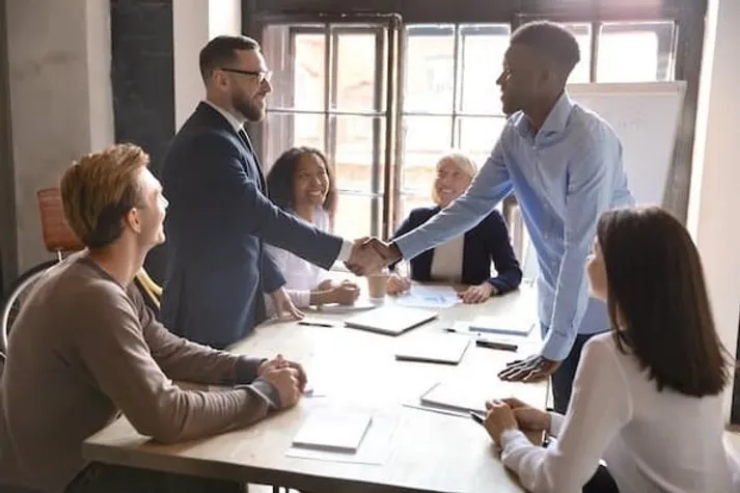From the details in the image, provide a thorough response to the question: How many individuals are surrounding the two men?

According to the caption, surrounding the two men who are shaking hands are five individuals, representing a diverse group engaged in the discussion, each displaying positive body language.